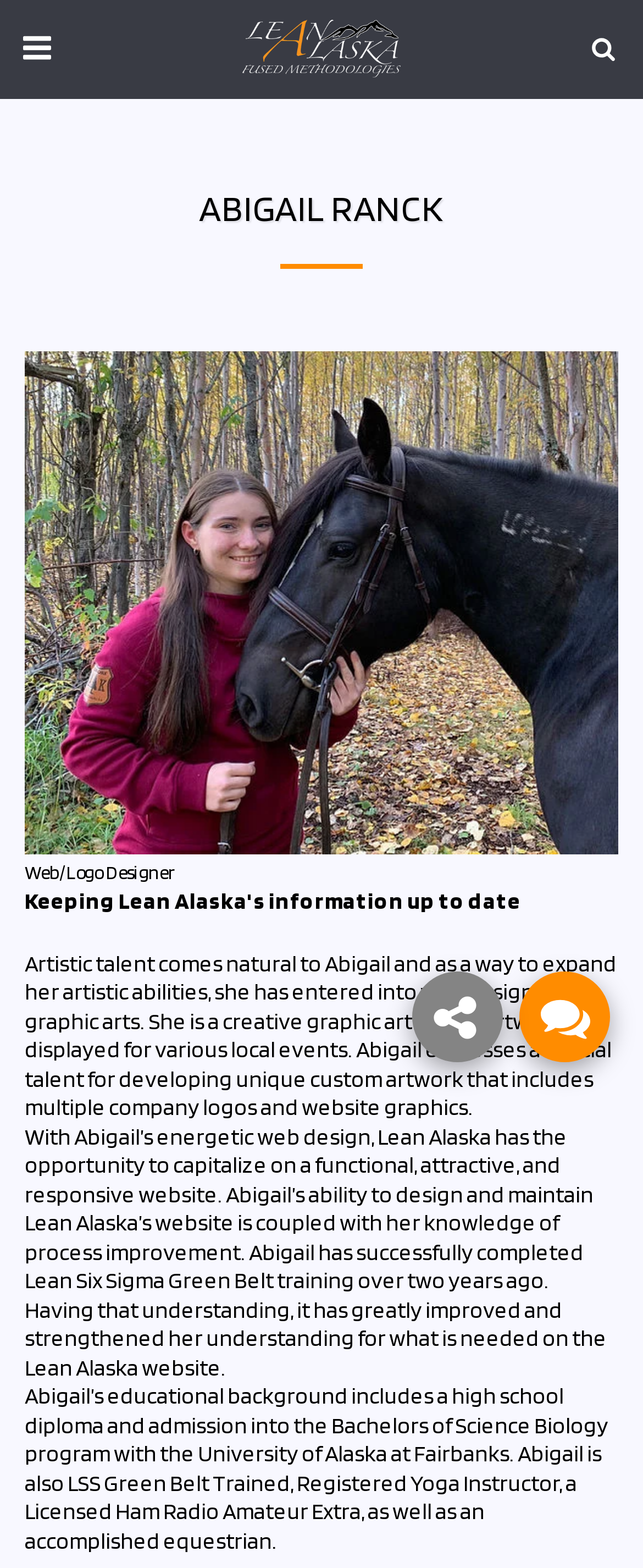Identify the bounding box for the UI element that is described as follows: "Lean Alaska".

[0.339, 0.0, 0.661, 0.062]